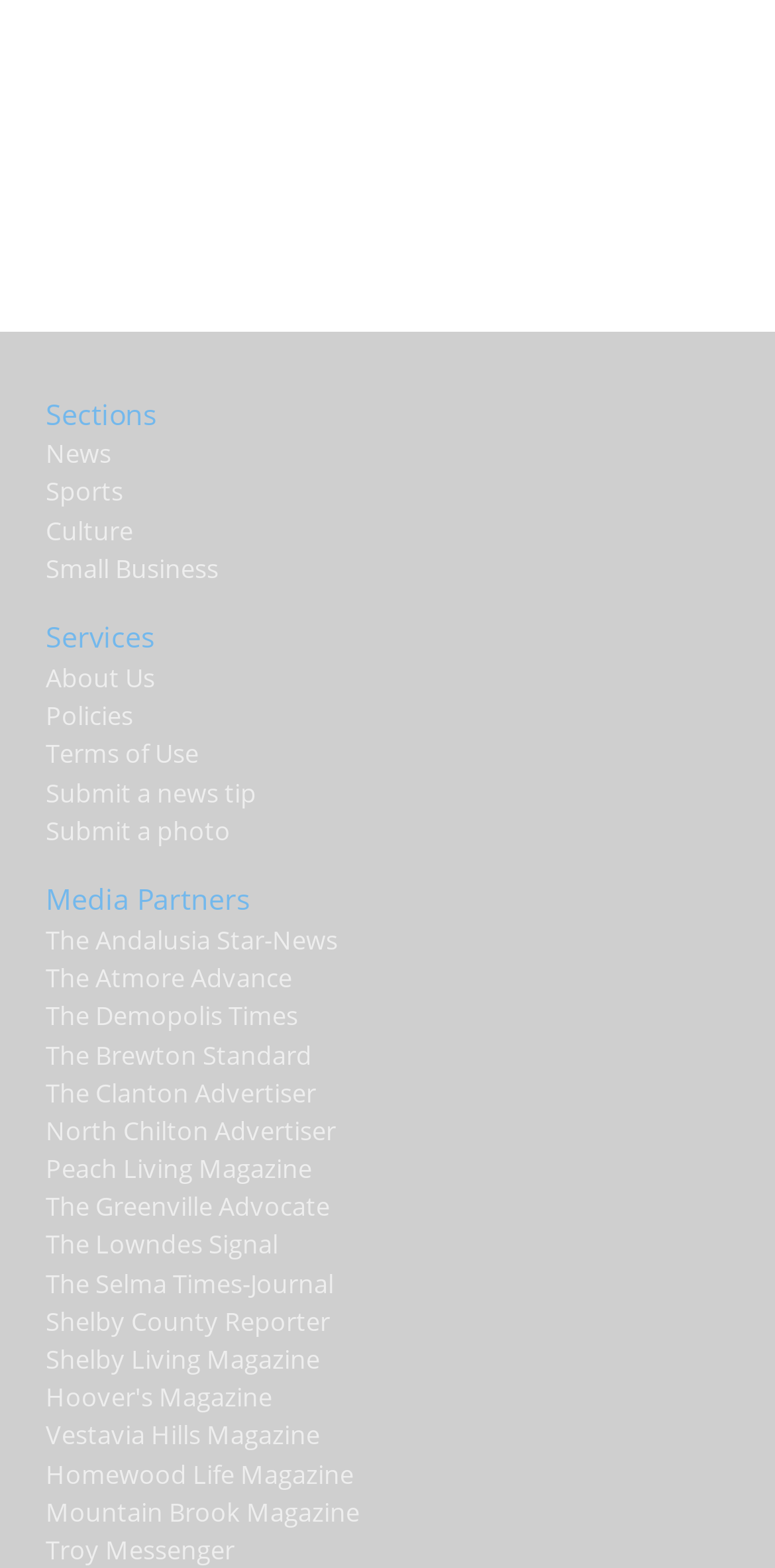Identify the bounding box coordinates for the region of the element that should be clicked to carry out the instruction: "Submit a news tip". The bounding box coordinates should be four float numbers between 0 and 1, i.e., [left, top, right, bottom].

[0.059, 0.494, 0.331, 0.516]